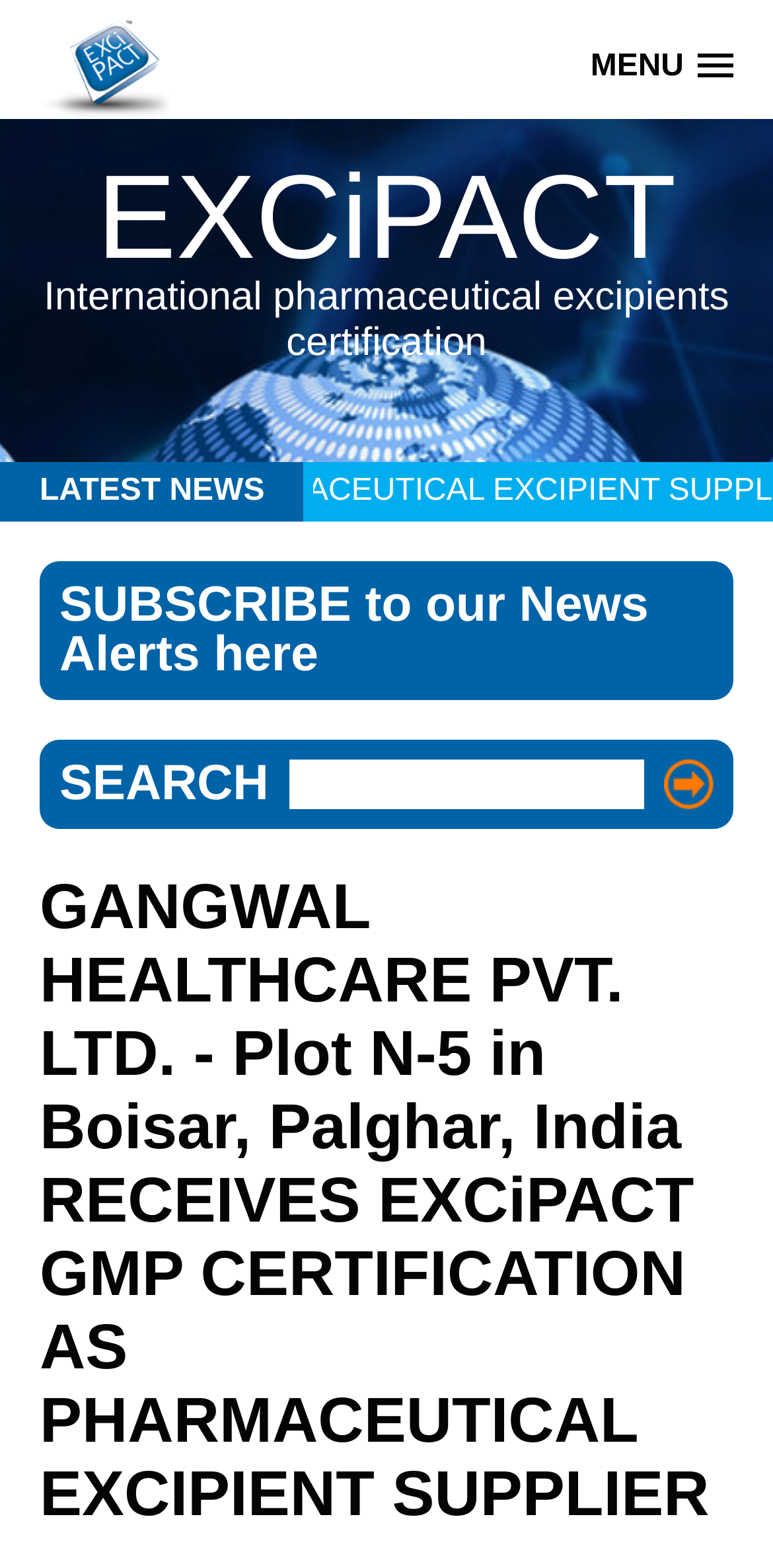What is the latest news section for?
Look at the screenshot and respond with one word or a short phrase.

To view latest news